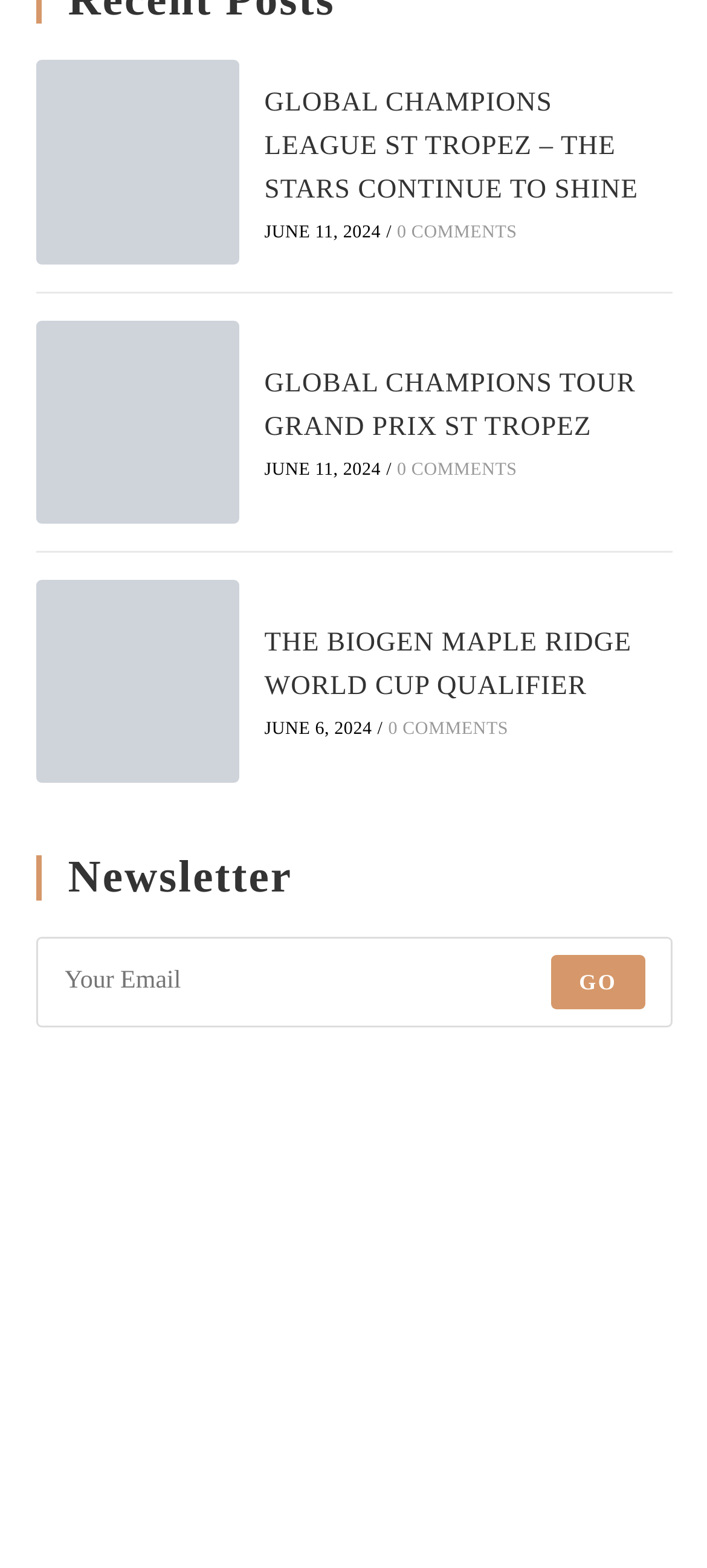Can you determine the bounding box coordinates of the area that needs to be clicked to fulfill the following instruction: "Click on the link to THE BIOGEN MAPLE RIDGE WORLD CUP QUALIFIER"?

[0.05, 0.37, 0.338, 0.5]